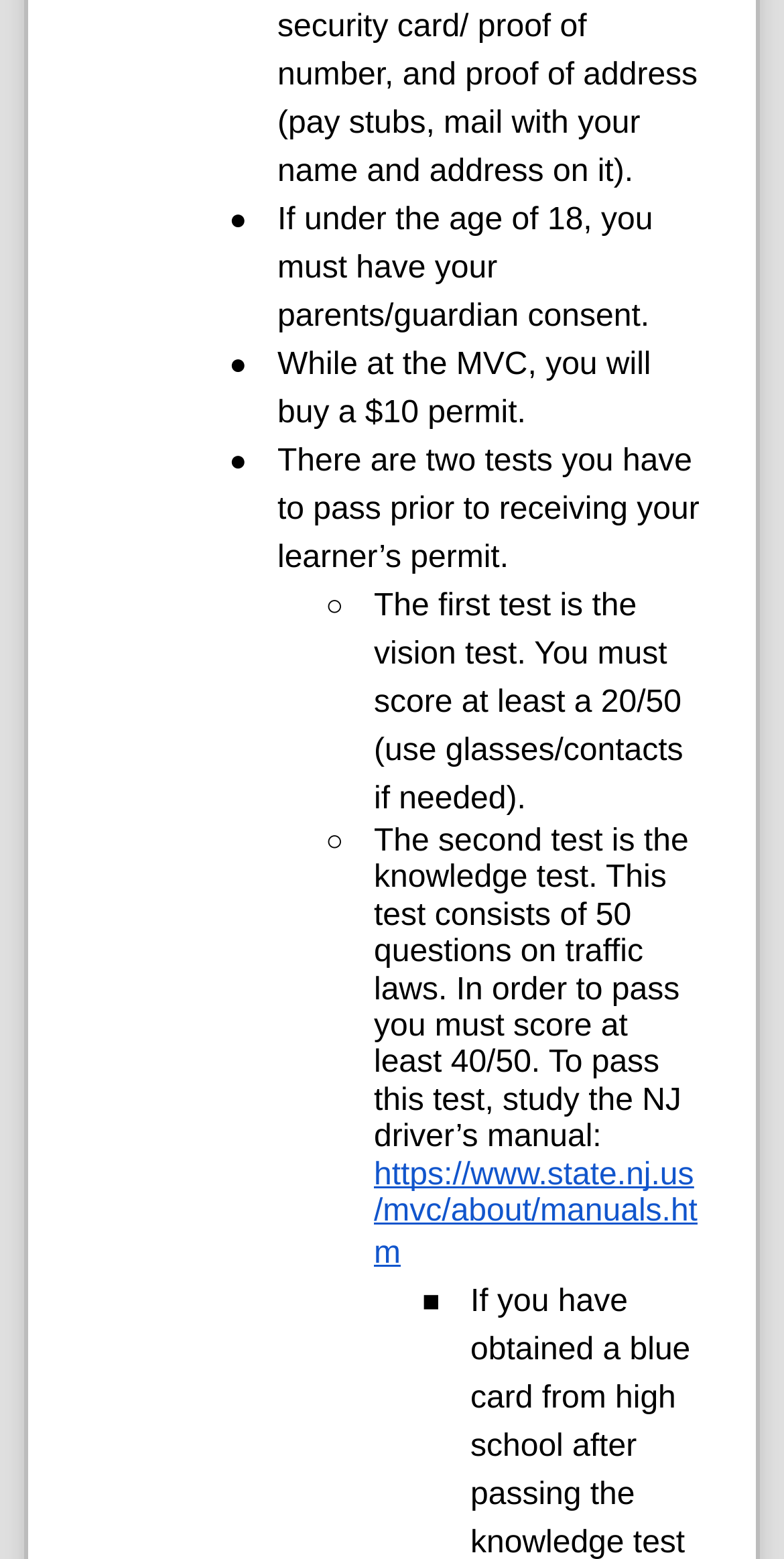What is the minimum score required to pass the vision test?
Please interpret the details in the image and answer the question thoroughly.

According to the webpage, the first test is the vision test, and you must score at least 20/50 to pass, with the option to use glasses or contacts if needed.